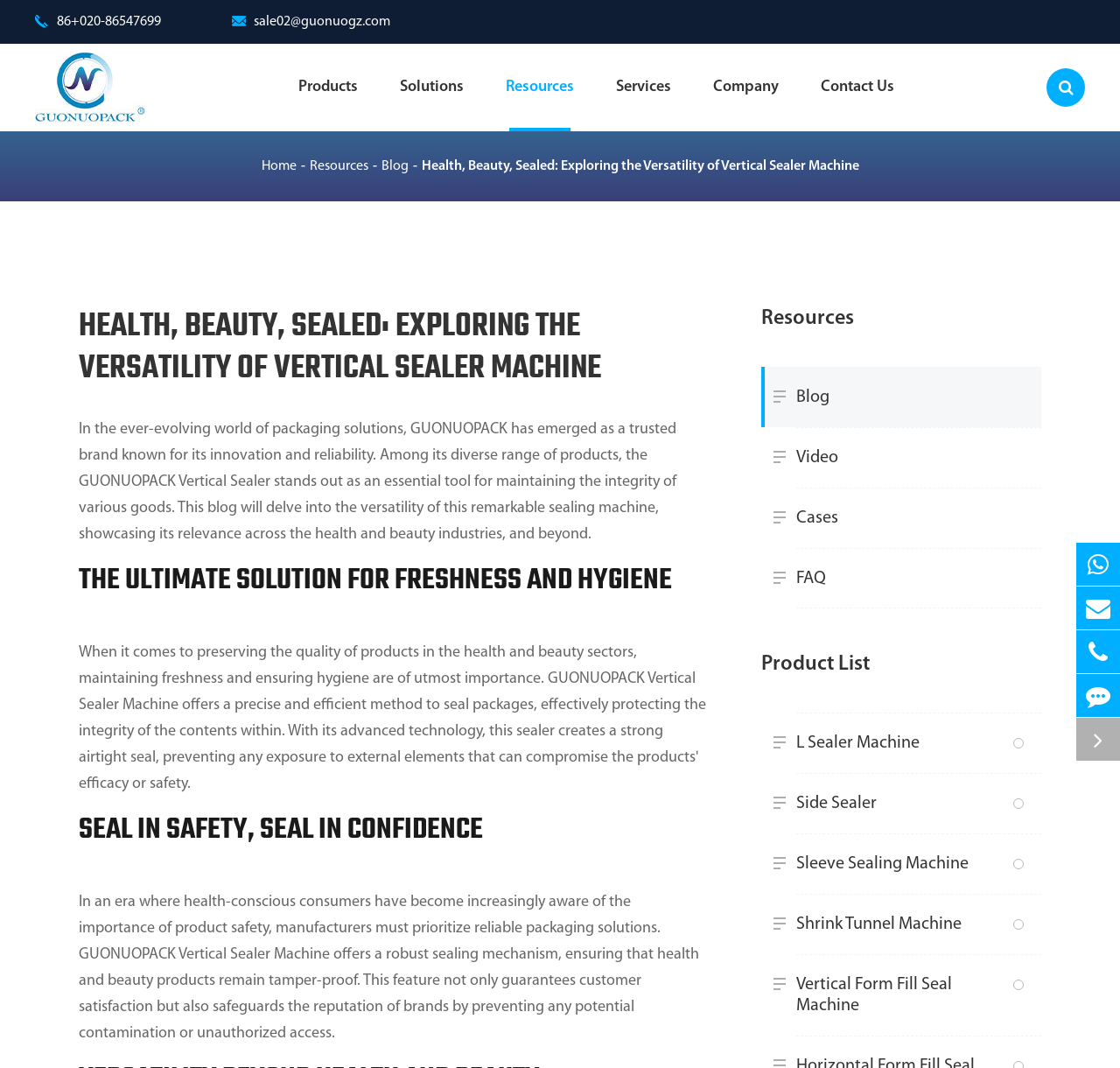Given the element description Shrink Tunnel Machine, identify the bounding box coordinates for the UI element on the webpage screenshot. The format should be (top-left x, top-left y, bottom-right x, bottom-right y), with values between 0 and 1.

[0.68, 0.837, 0.93, 0.893]